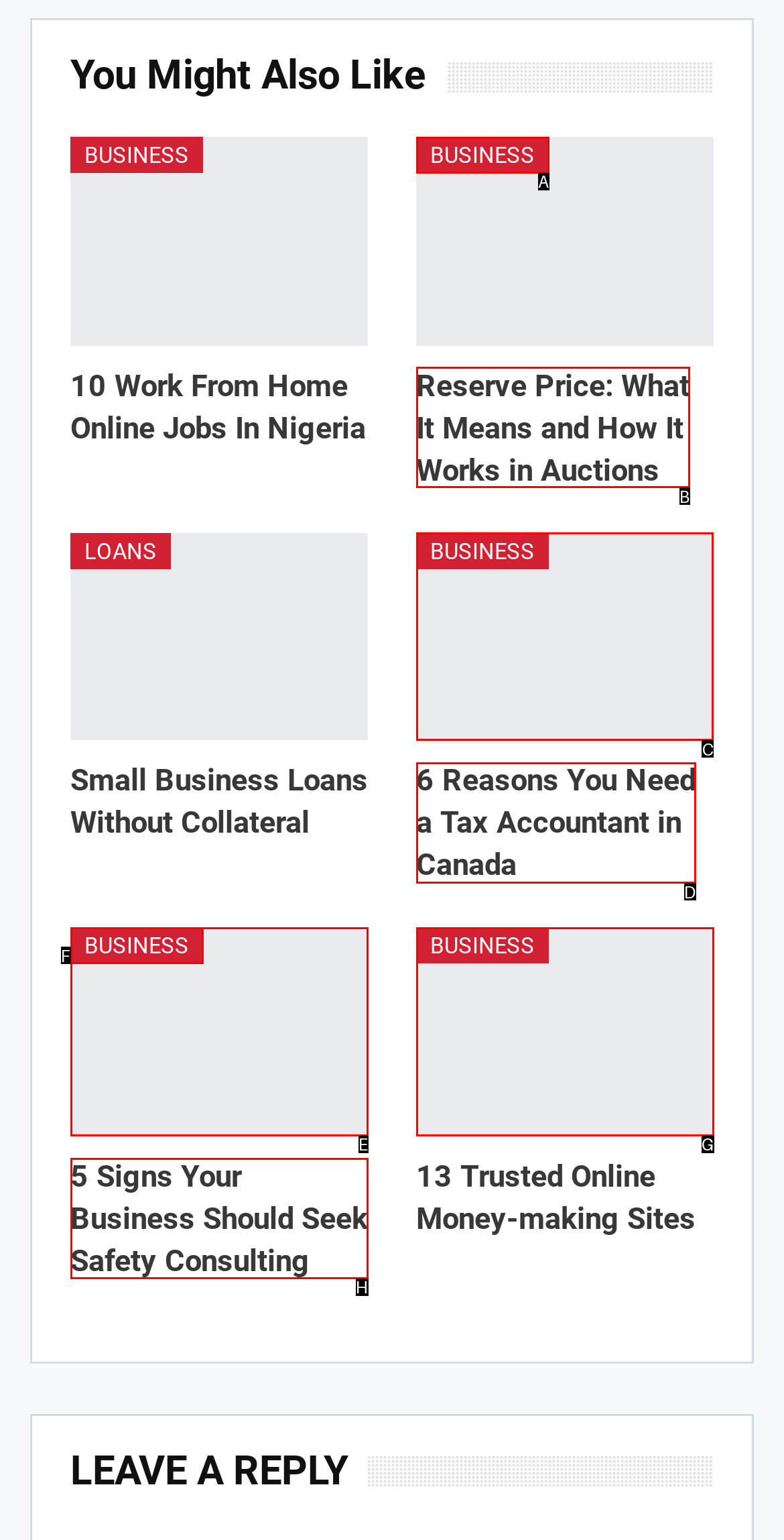Figure out which option to click to perform the following task: learn about 6 Reasons You Need a Tax Accountant in Canada
Provide the letter of the correct option in your response.

C